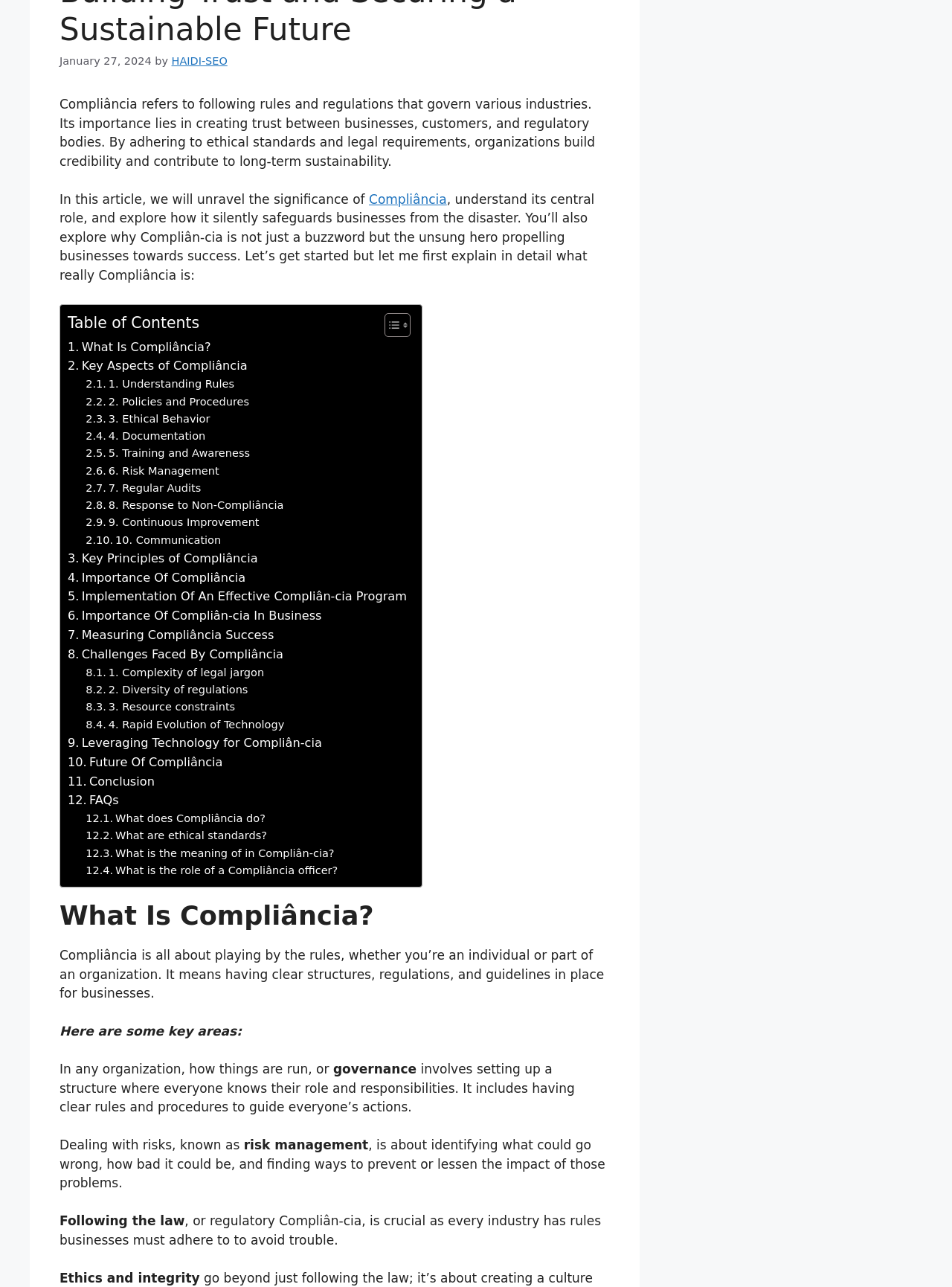Determine the bounding box coordinates for the HTML element described here: "4. Rapid Evolution of Technology".

[0.09, 0.556, 0.299, 0.57]